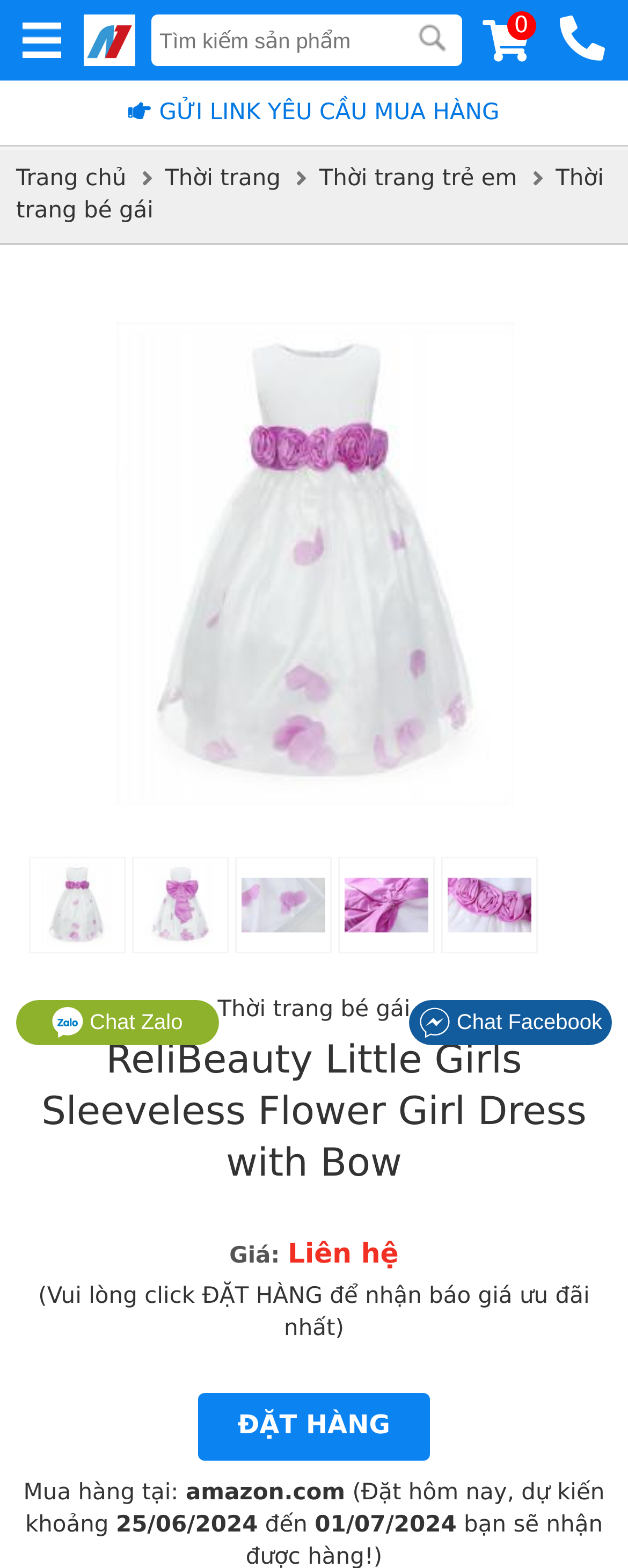Identify the bounding box coordinates of the specific part of the webpage to click to complete this instruction: "Search for a product".

[0.241, 0.009, 0.735, 0.042]